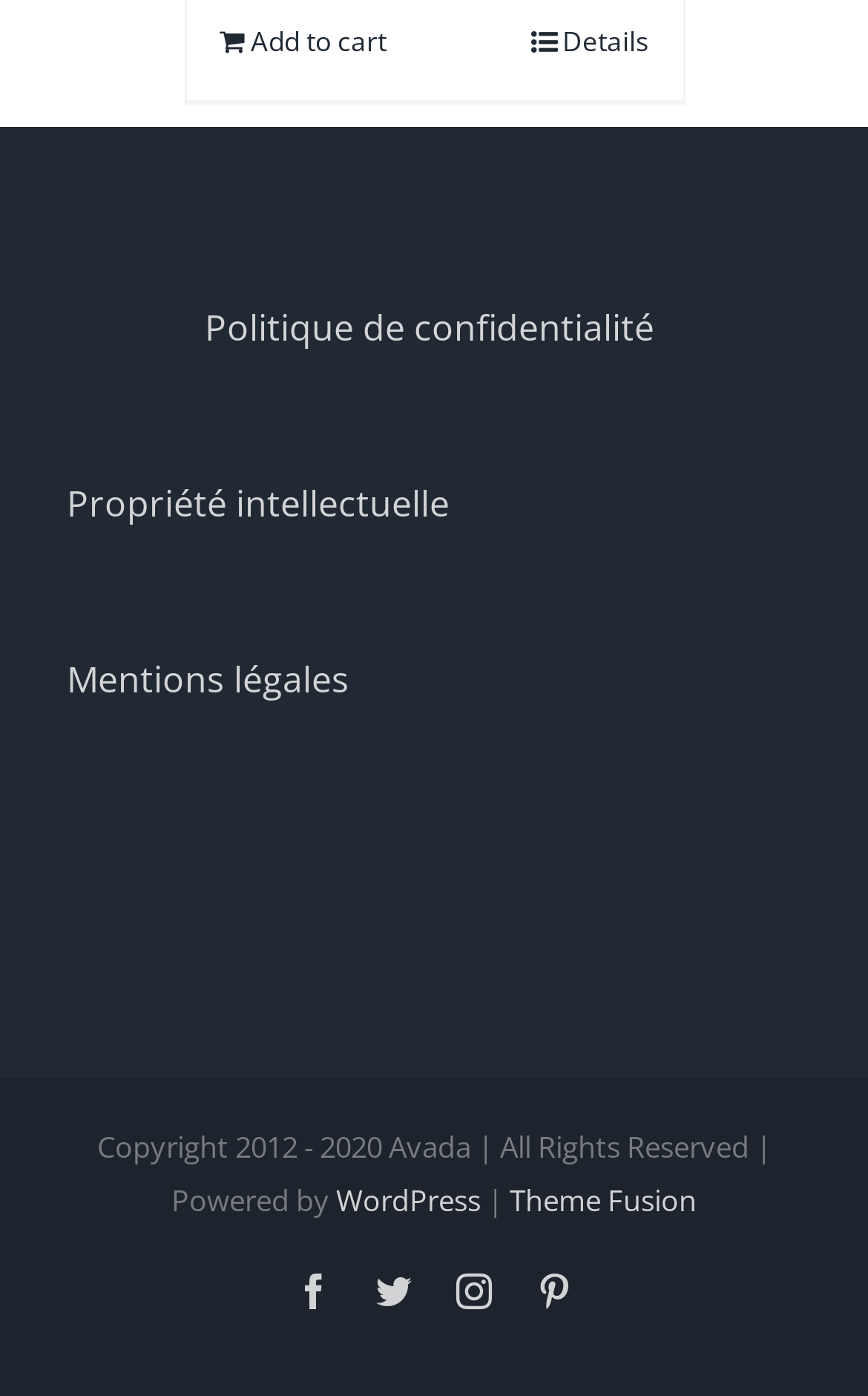Using the description "Add to cart", predict the bounding box of the relevant HTML element.

[0.253, 0.013, 0.445, 0.048]